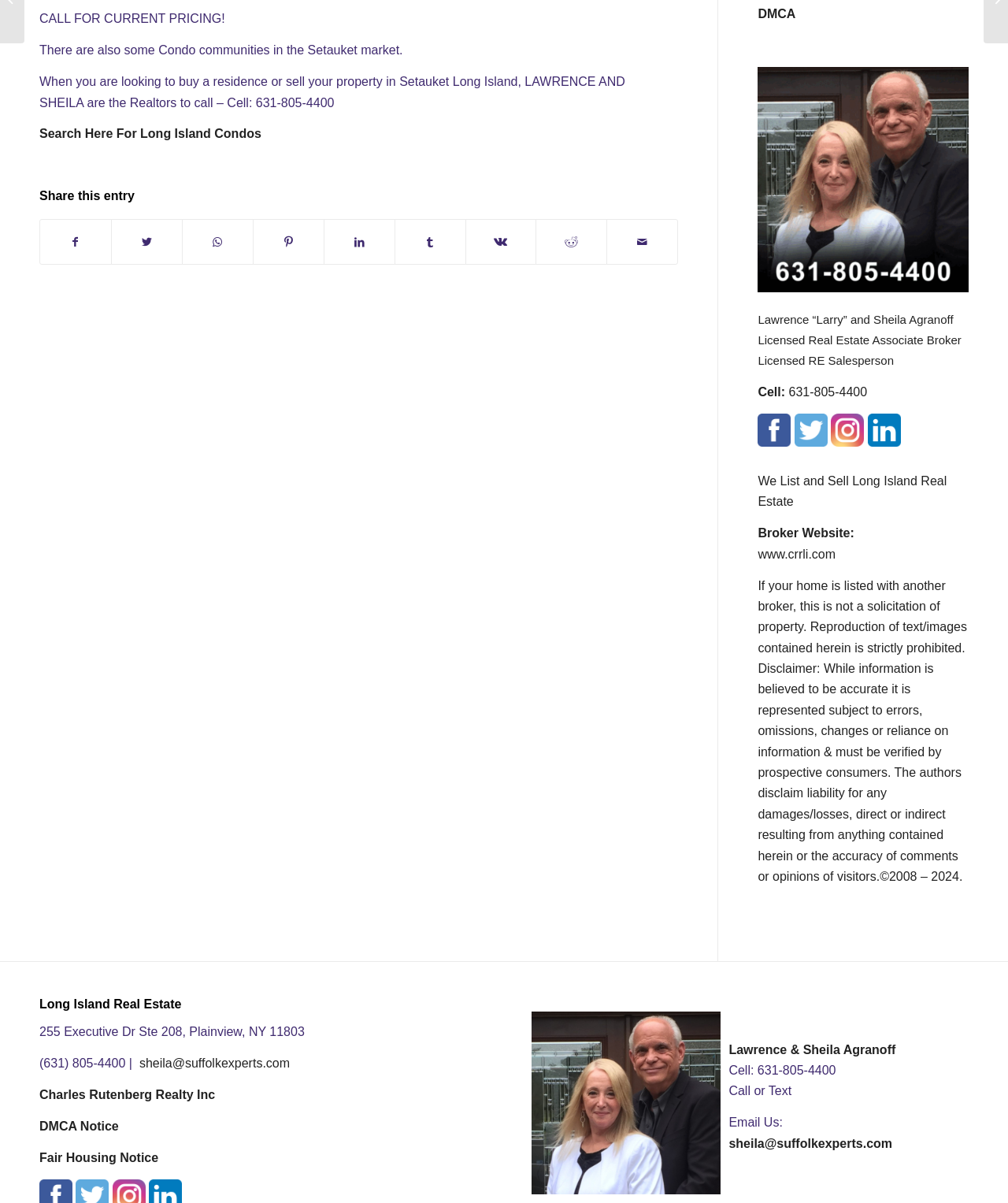Provide the bounding box coordinates of the HTML element described as: "Share by Mail". The bounding box coordinates should be four float numbers between 0 and 1, i.e., [left, top, right, bottom].

[0.603, 0.183, 0.672, 0.22]